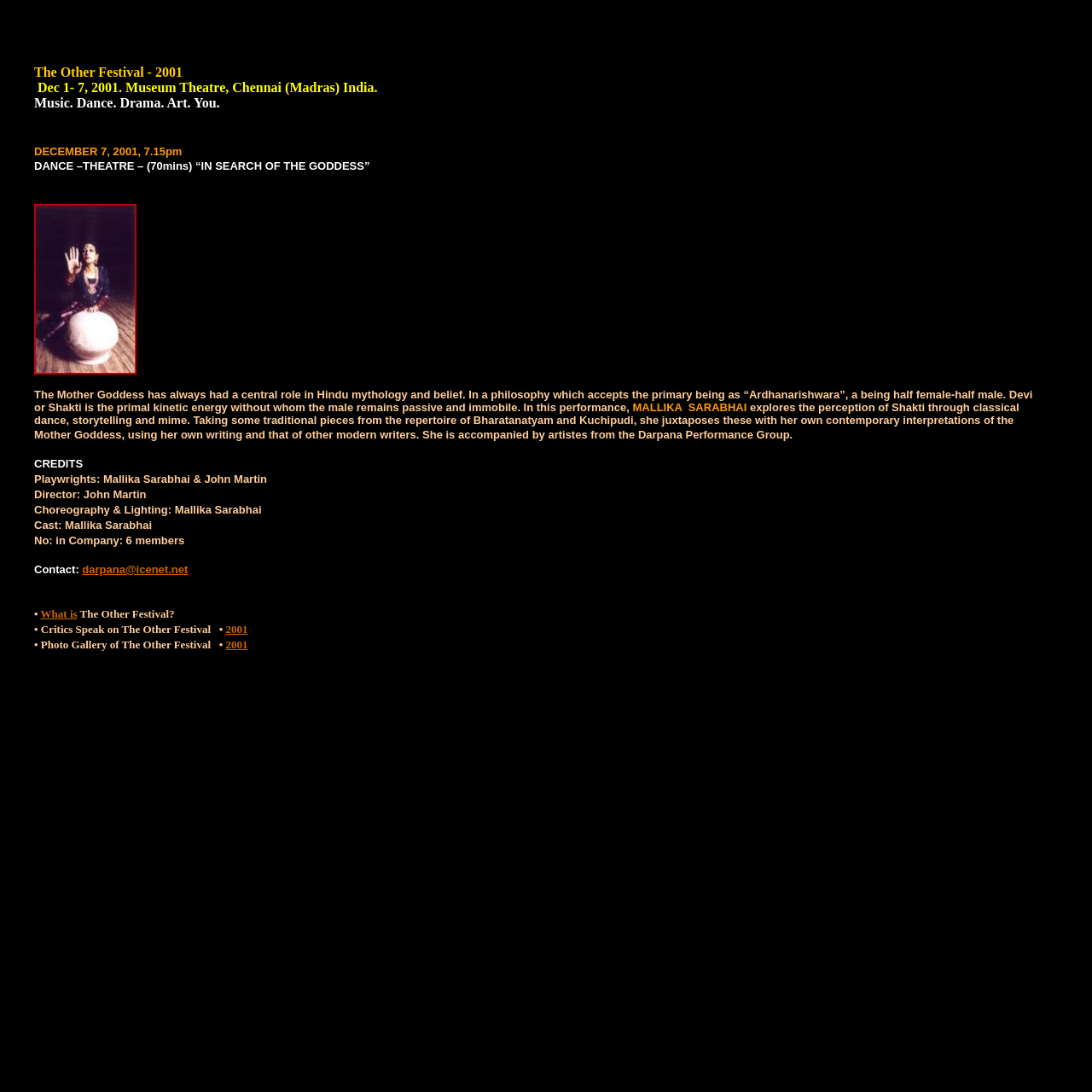Use the details in the image to answer the question thoroughly: 
What is the name of the performance group?

I found the name of the performance group by reading the text 'She is accompanied by artistes from the Darpana Performance Group' which is located in the middle of the webpage, describing the performance.